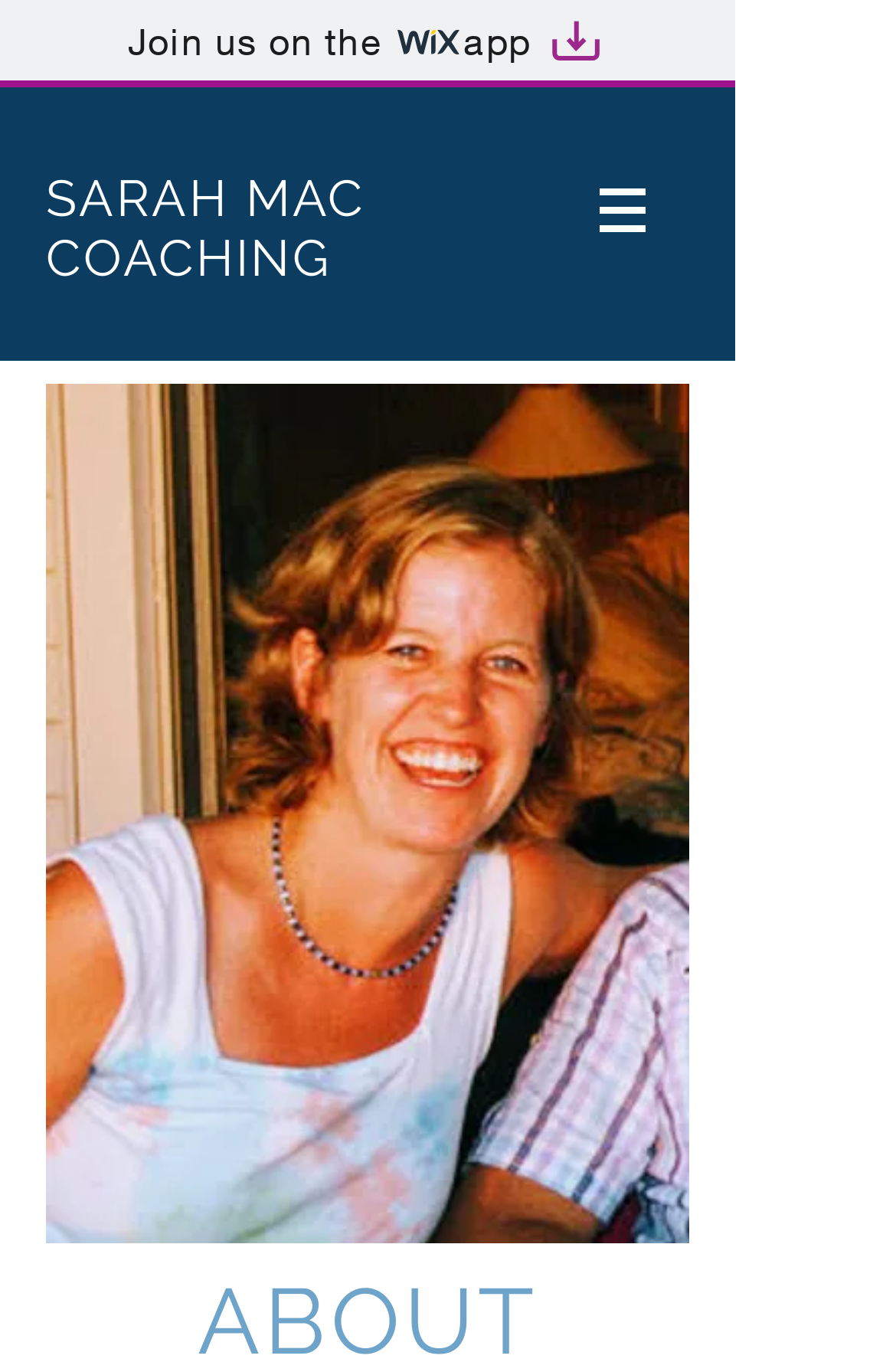Answer the following query concisely with a single word or phrase:
What is the purpose of the link 'Join us on the wix app Artboard 1'?

To join the Wix app